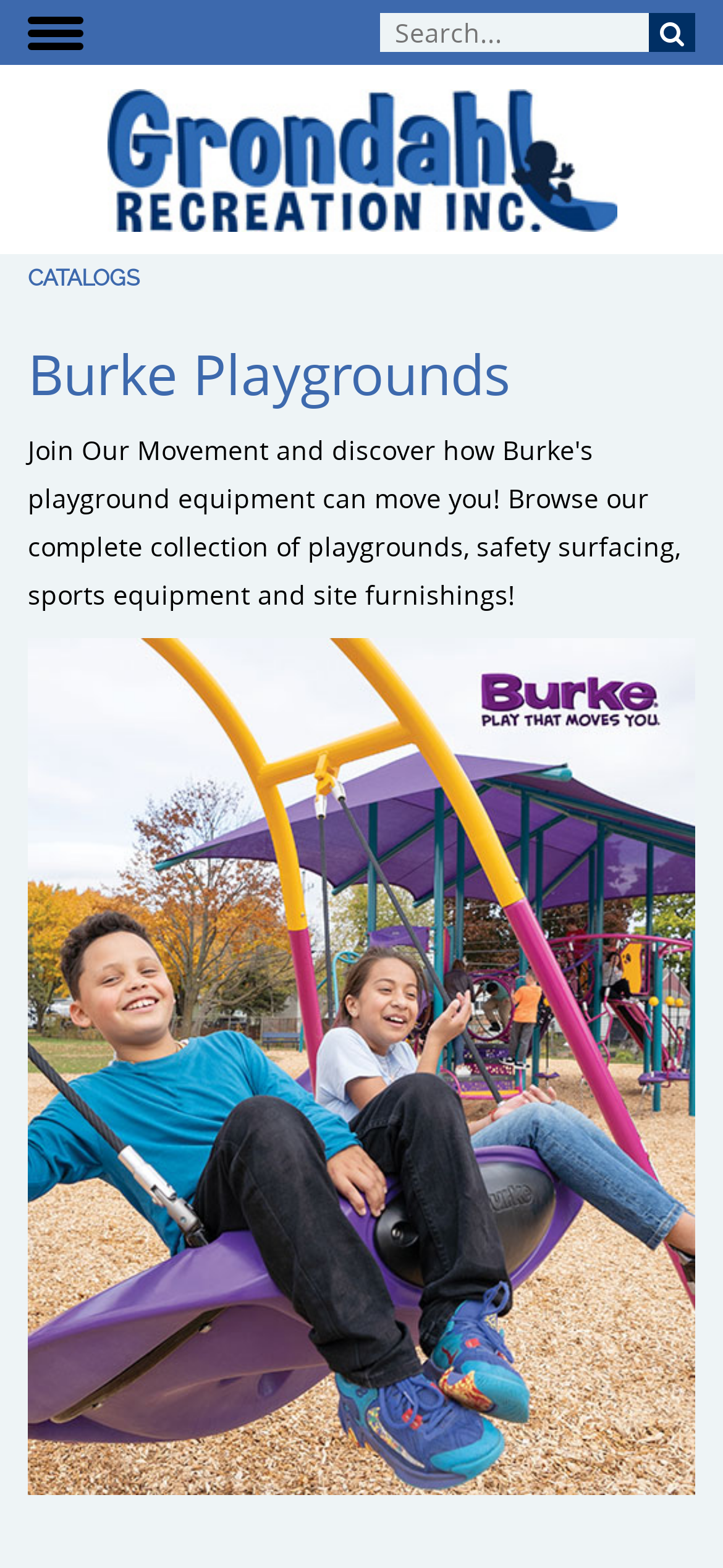Reply to the question with a brief word or phrase: What is the function of the button next to the 'Search' textbox?

To submit search